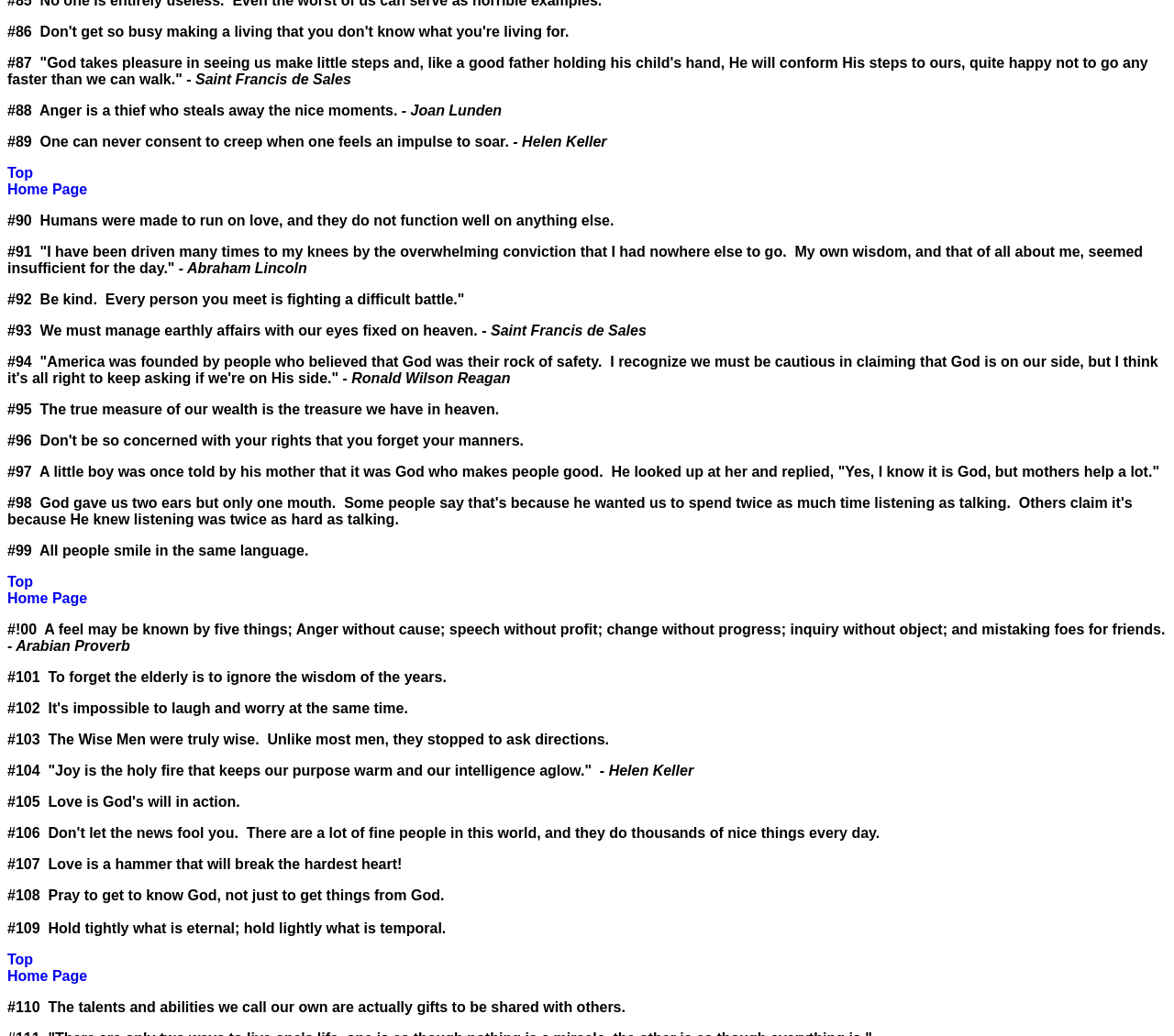Find the bounding box of the UI element described as follows: "Home Page".

[0.006, 0.175, 0.074, 0.19]